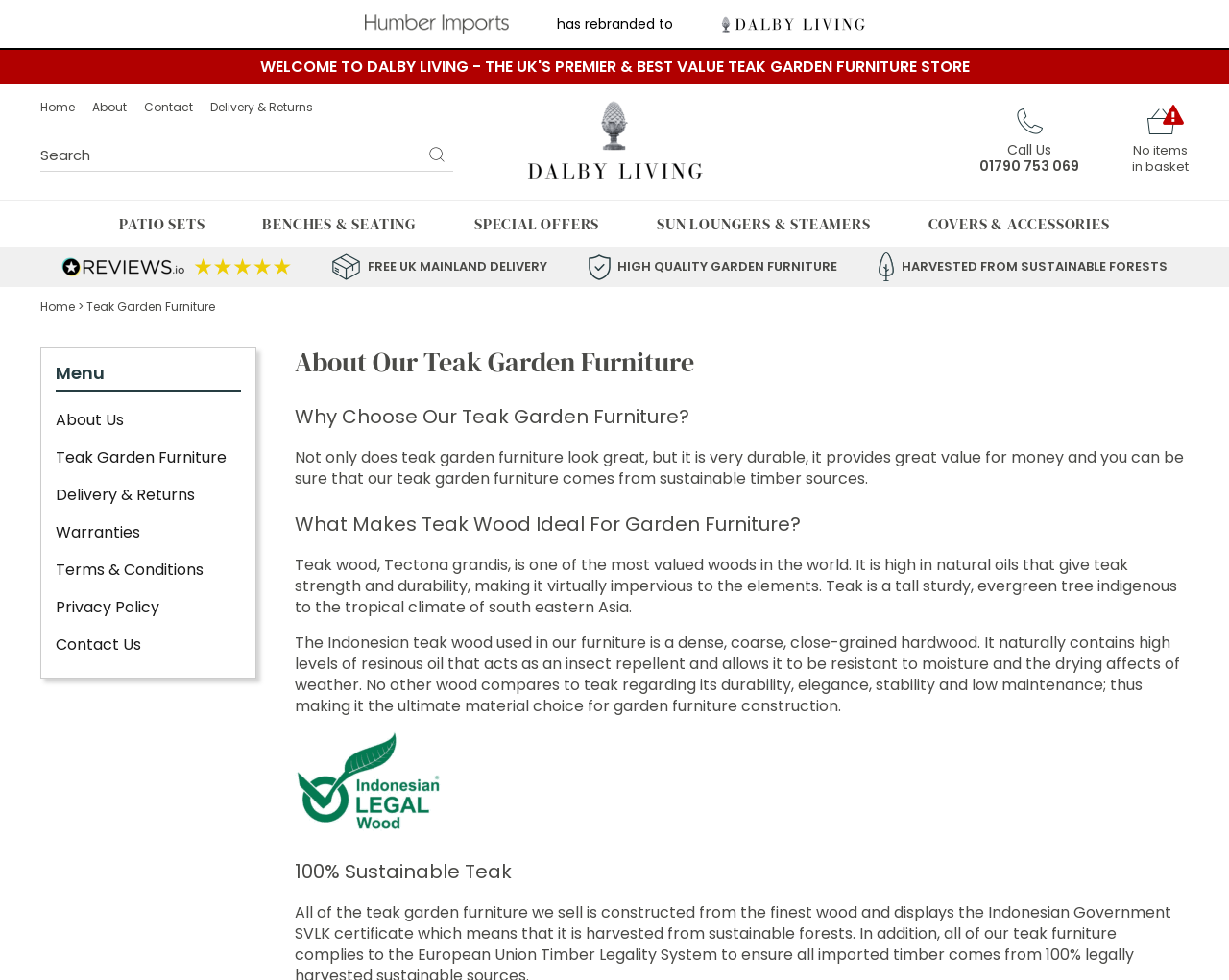What is the company name?
Provide a well-explained and detailed answer to the question.

The company name is Humber Imports, which is mentioned in the top-left corner of the webpage as 'humber imports' and also mentioned as 'has rebranded to dalby living'.